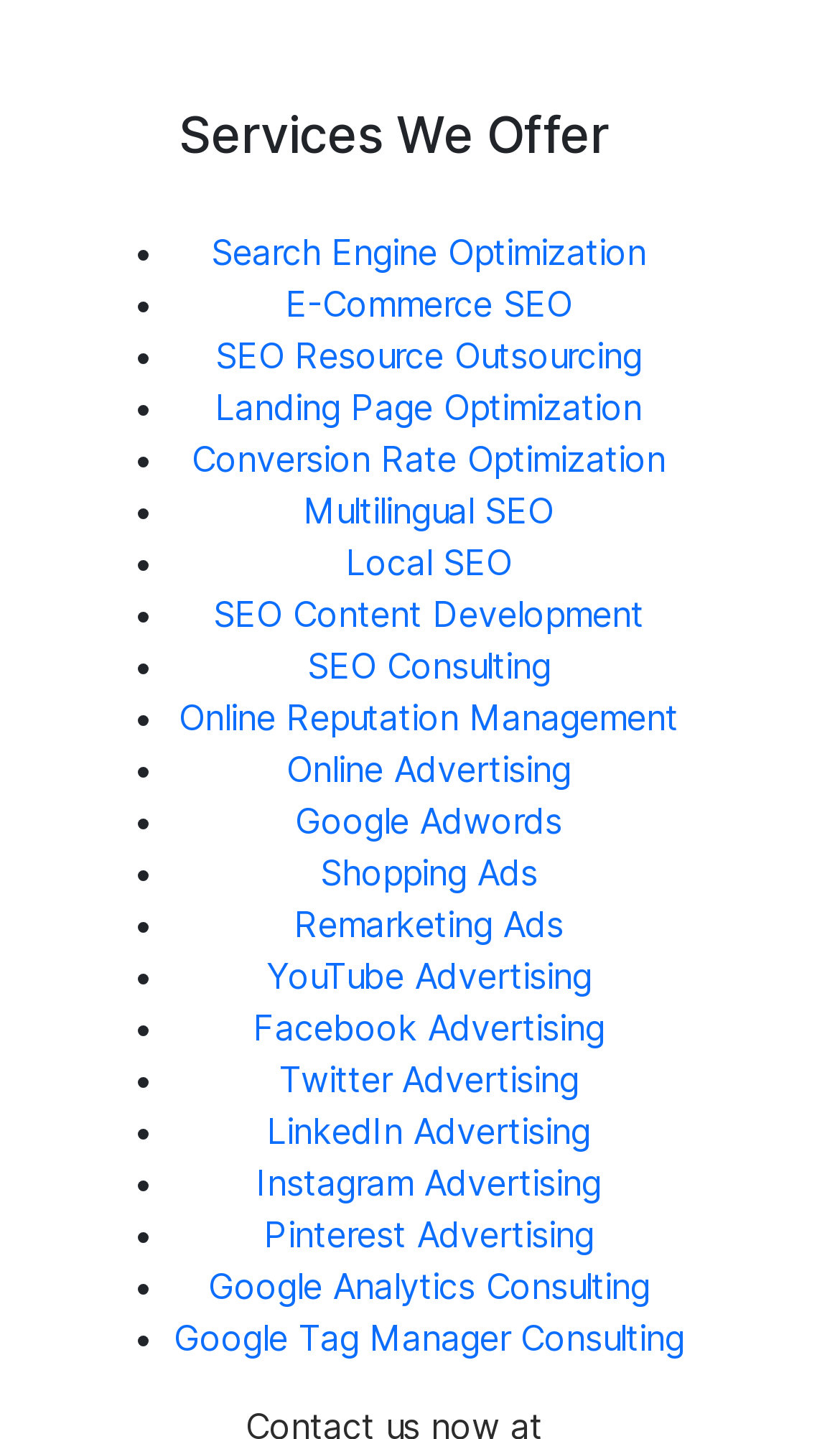Predict the bounding box of the UI element based on the description: "Google Tag Manager Consulting". The coordinates should be four float numbers between 0 and 1, formatted as [left, top, right, bottom].

[0.206, 0.914, 0.814, 0.944]